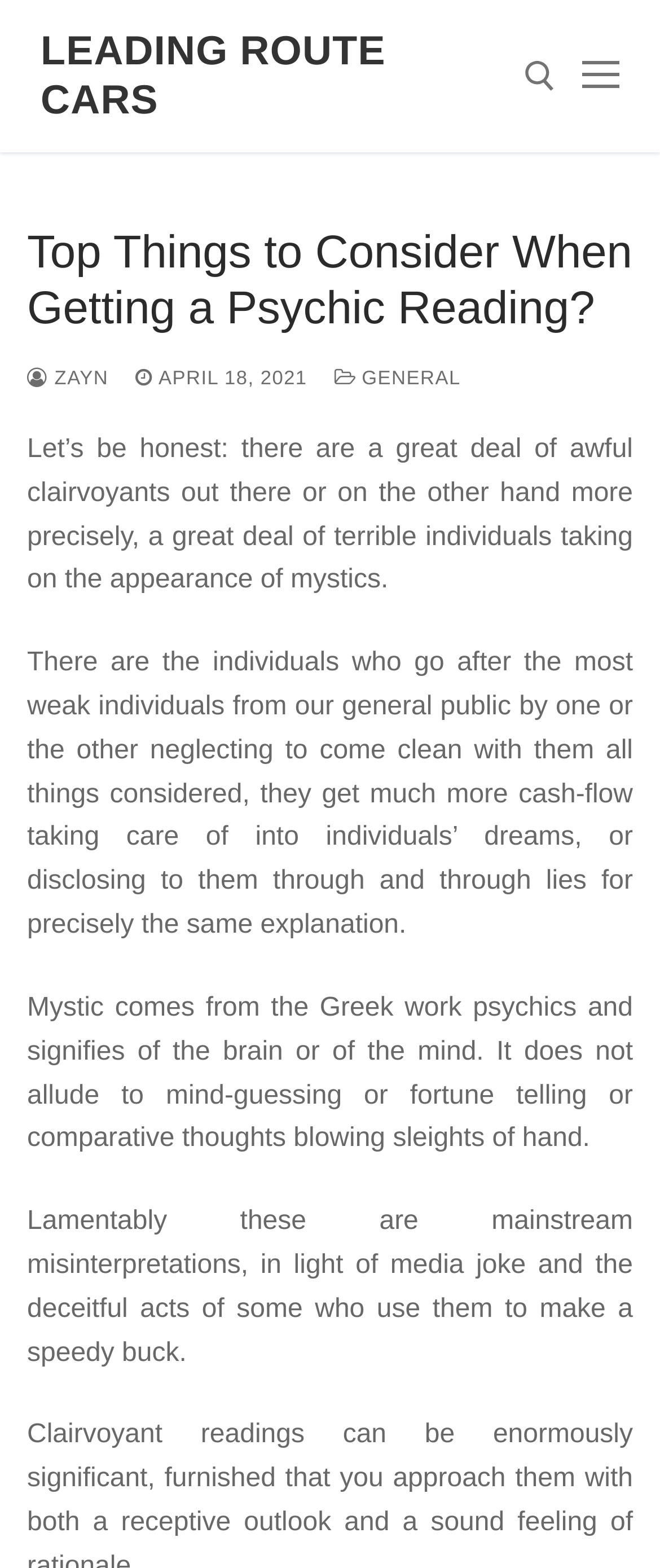Illustrate the webpage thoroughly, mentioning all important details.

The webpage is about considering factors when getting a psychic reading. At the top left, there is a link to "LEADING ROUTE CARS" and a search bar with a search button to the right. The search bar has a label "Search for:" and a text input field. 

Below the search bar, there is a heading "Top Things to Consider When Getting a Psychic Reading?" which spans almost the entire width of the page. Underneath the heading, there are four links: "ZAYN", "APRIL 18, 2021", and "GENERAL". The "APRIL 18, 2021" link also contains a time element.

The main content of the page consists of four paragraphs of text. The first paragraph discusses the existence of bad clairvoyants who take advantage of vulnerable people. The second paragraph elaborates on how these individuals deceive people for financial gain. The third paragraph explains the origin of the word "psychic" and its meaning. The fourth paragraph laments the misconceptions about psychics due to media portrayal and deceitful acts.

There are no images on the page. The overall structure of the page is simple, with a clear hierarchy of elements and a focus on the main content.